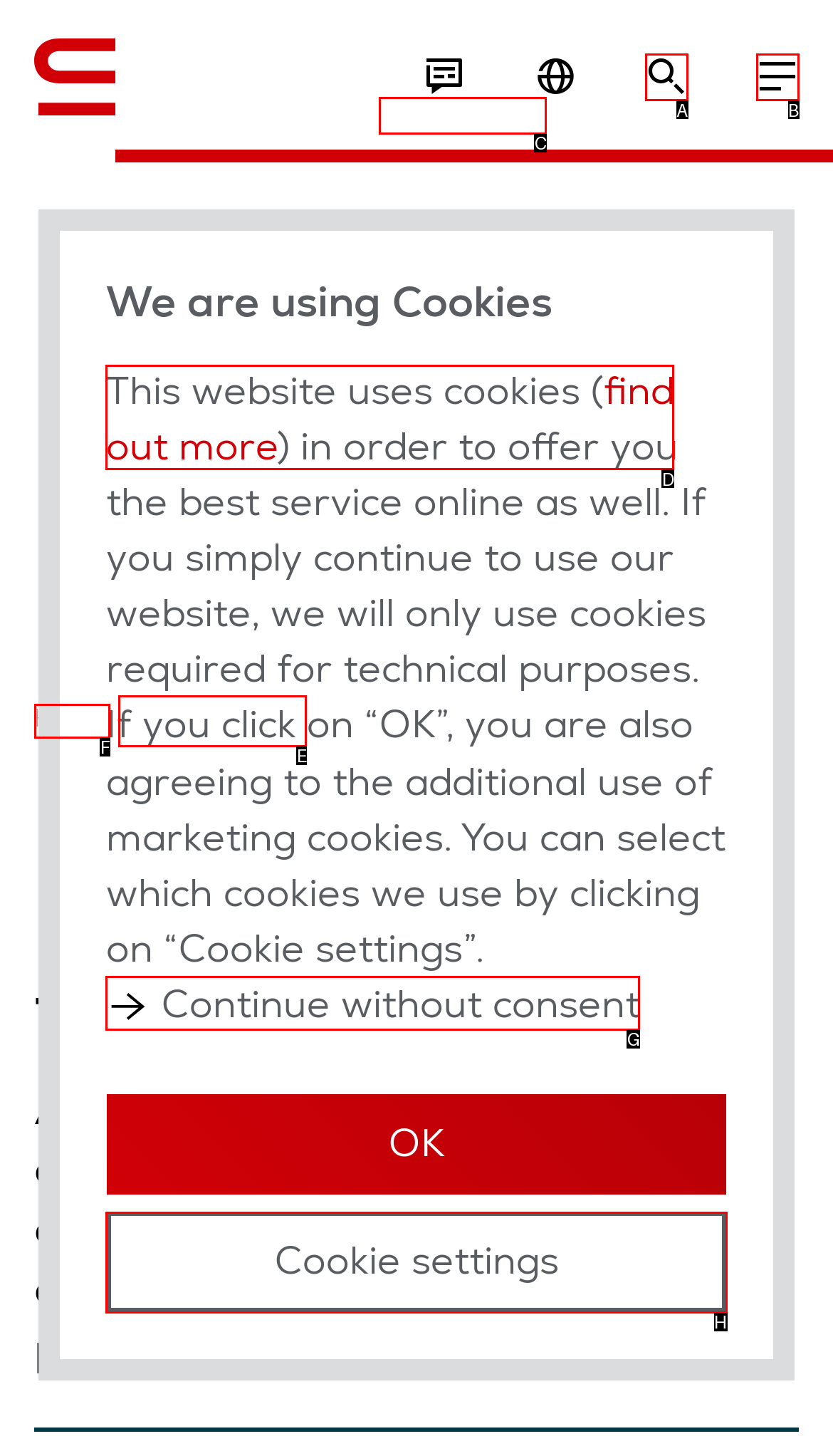Tell me which option I should click to complete the following task: Click the automation link Answer with the option's letter from the given choices directly.

C